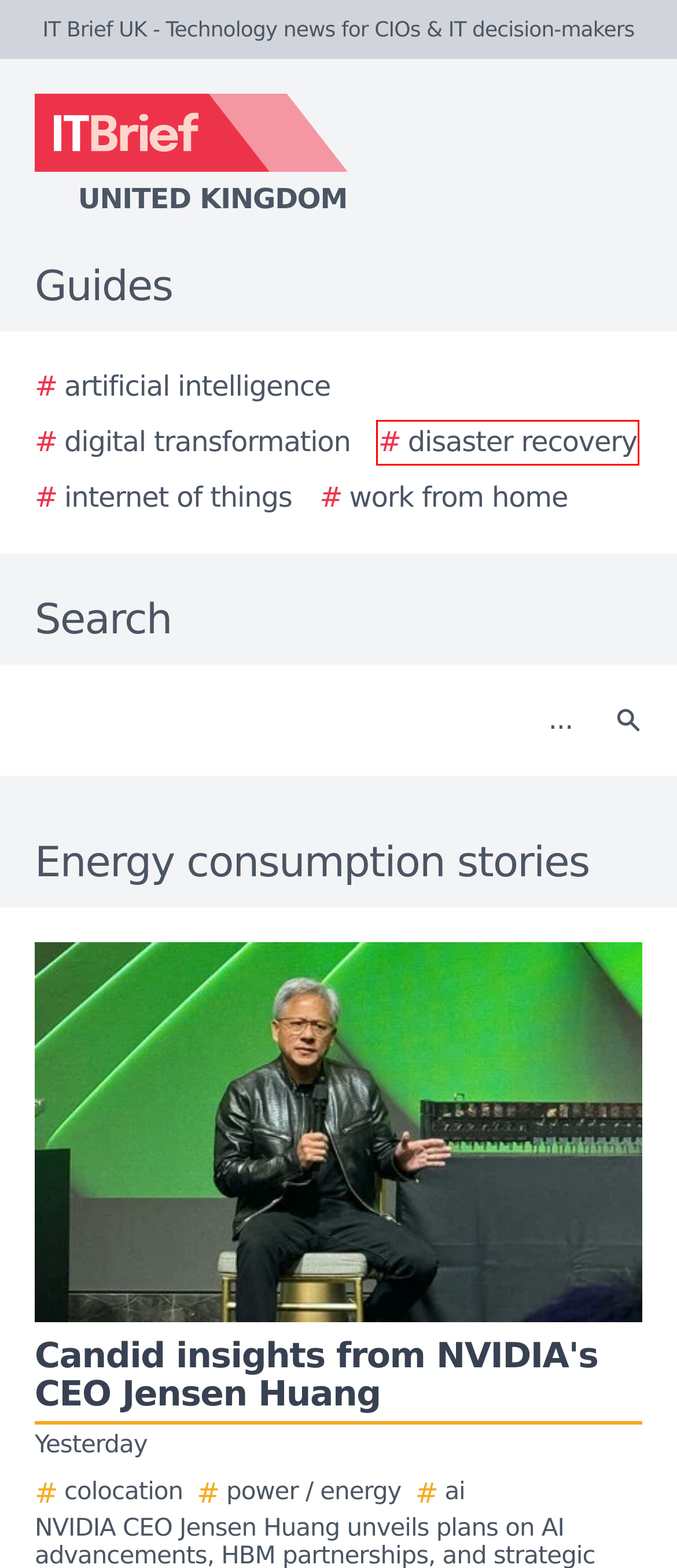Given a screenshot of a webpage with a red bounding box around an element, choose the most appropriate webpage description for the new page displayed after clicking the element within the bounding box. Here are the candidates:
A. The 2024 Ultimate Guide to Artificial Intelligence
B. Paessler to host PRTG software webinars in Australia & NZ
C. Australian start-up EnergyFlex launches energy management app
D. Myriota launches FlexSense to revolutionise satellite IoT solutions
E. The 2024 Ultimate Guide to Work from Home
F. The 2024 Ultimate Guide to Internet of Things
G. The 2024 Ultimate Guide to Digital Transformation
H. The 2024 Ultimate Guide to Disaster Recovery

H